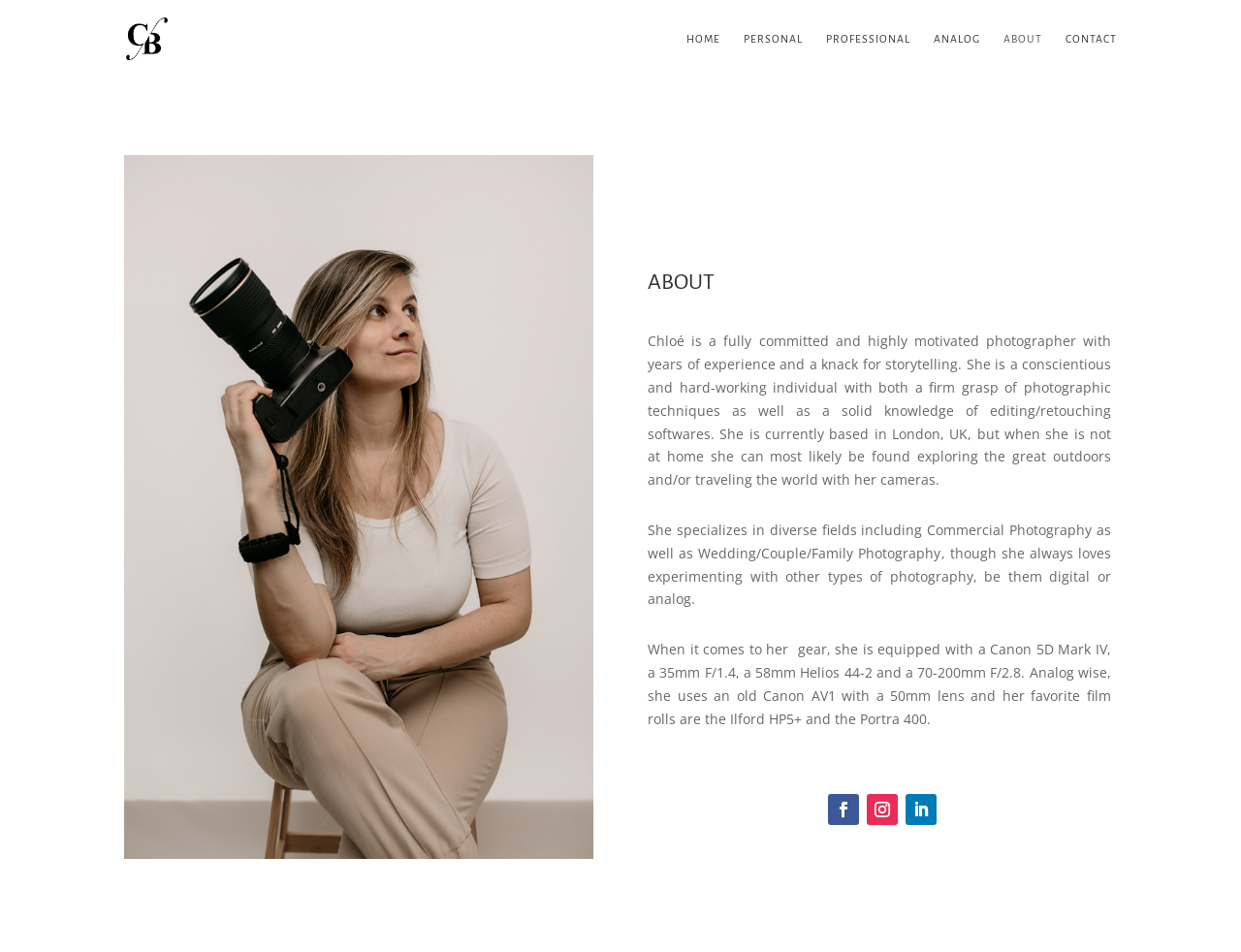What is the photographer's favorite film roll?
Using the picture, provide a one-word or short phrase answer.

Ilford HP5+ and Portra 400